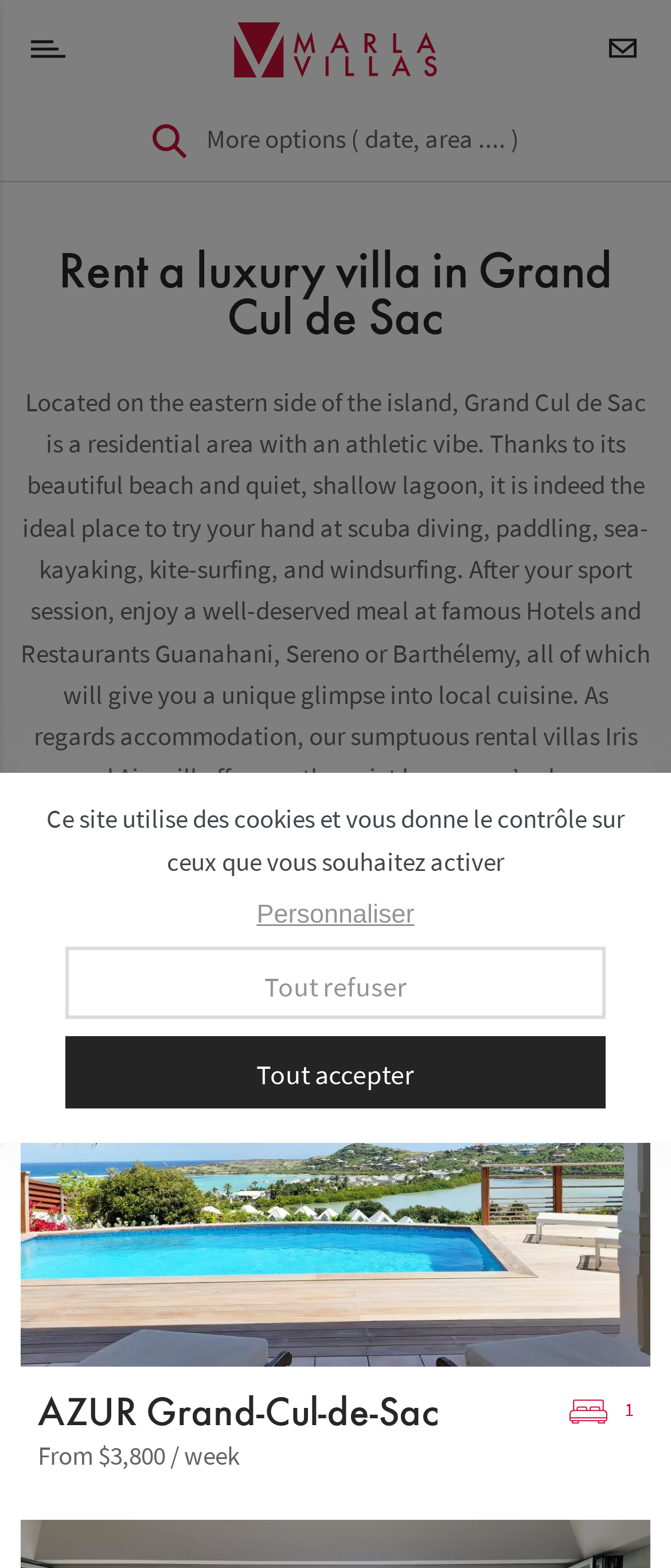What is the location of the villas?
Look at the screenshot and provide an in-depth answer.

Based on the webpage content, it is mentioned that the villas are located on the eastern side of the island, specifically in the residential area of Grand Cul de Sac.